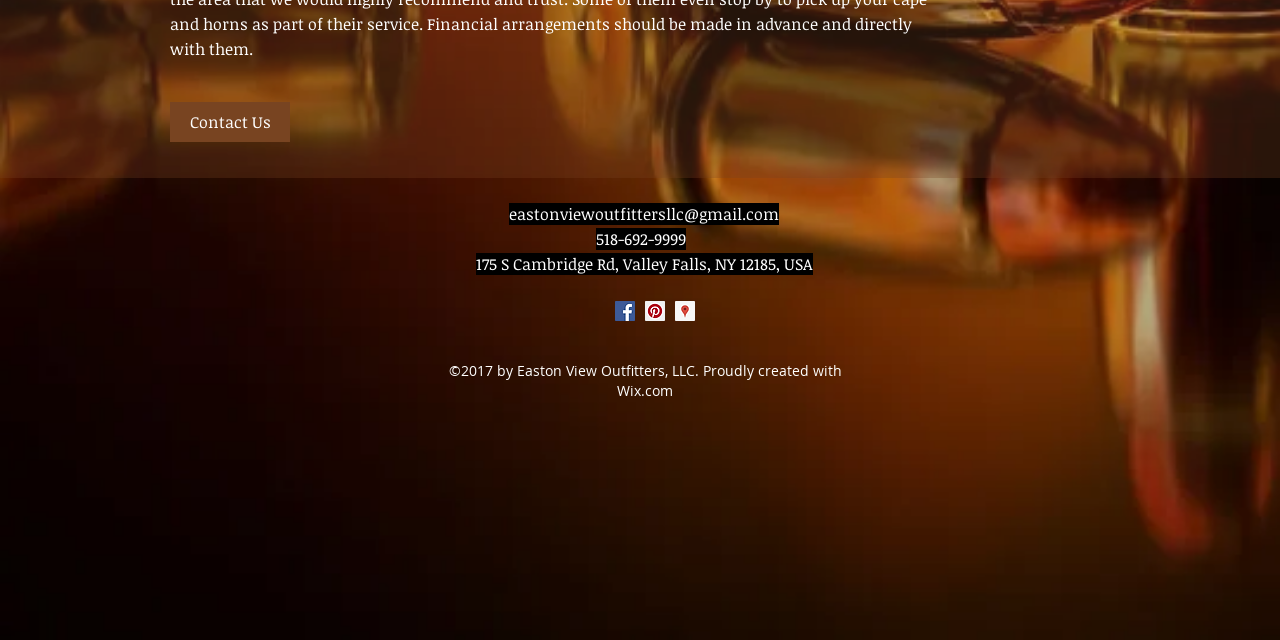Please find the bounding box for the UI component described as follows: "eastonviewoutfittersllc@gmail.com".

[0.397, 0.318, 0.608, 0.352]